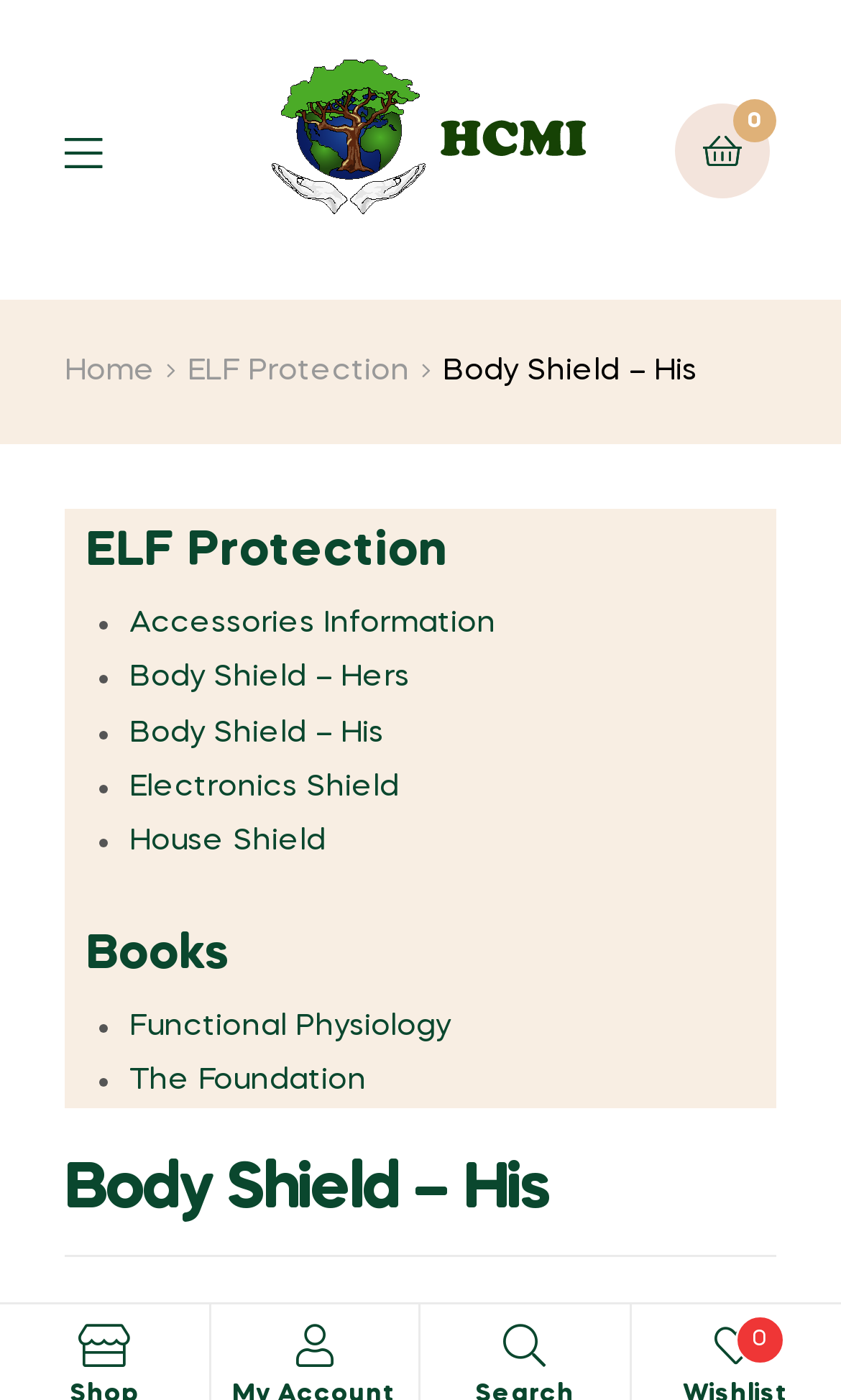Answer succinctly with a single word or phrase:
What is the last item in the Books section?

The Foundation